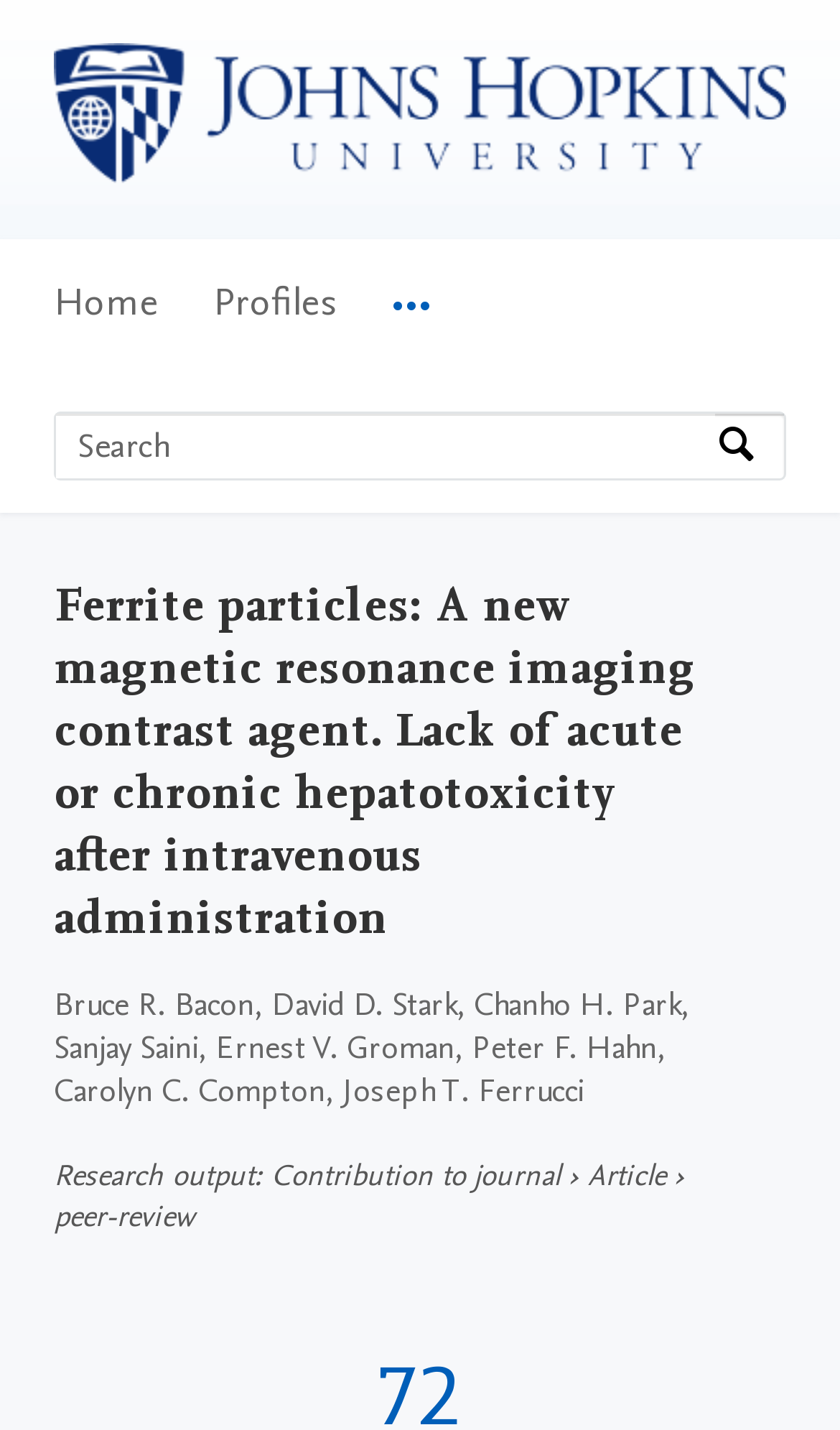Please analyze the image and give a detailed answer to the question:
What is the purpose of the search bar?

I found the answer by looking at the search bar and its adjacent text, which says 'Search by expertise, name or affiliation'. This suggests that the search bar is meant to be used for searching people or topics related to the university.